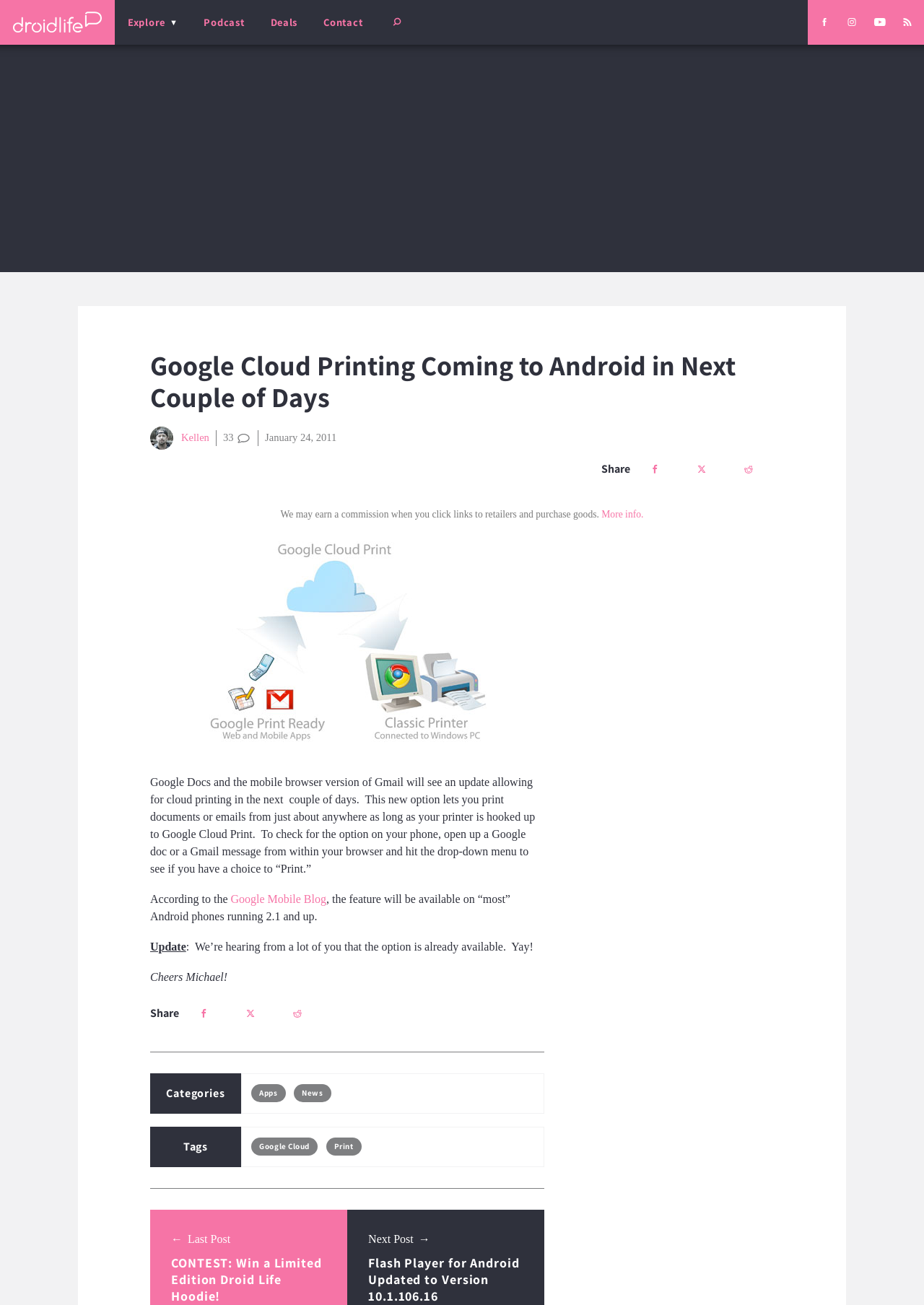Provide a brief response to the question below using one word or phrase:
What is the minimum Android version required for the feature?

2.1